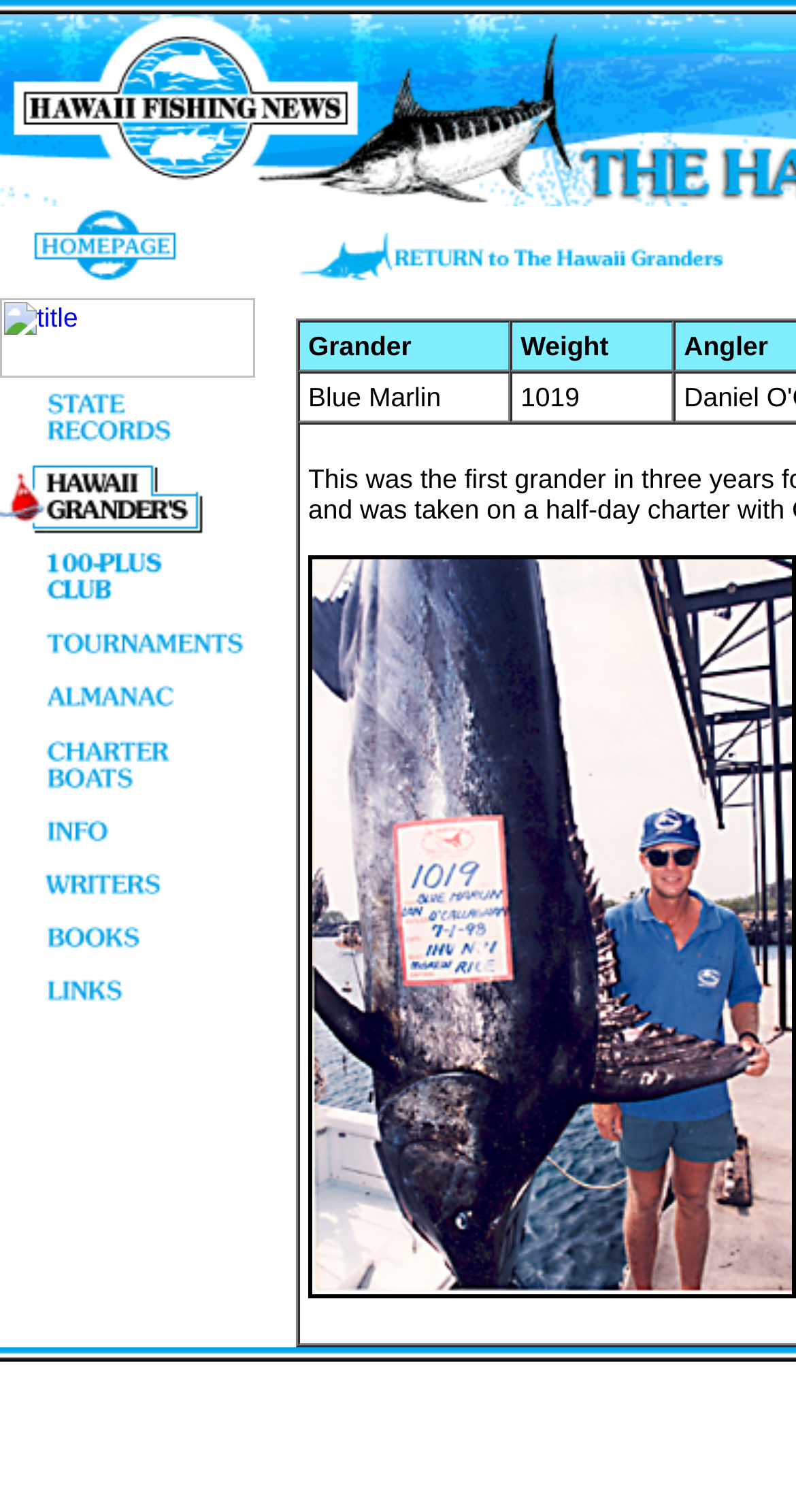Identify the bounding box coordinates necessary to click and complete the given instruction: "go to tournaments".

[0.0, 0.427, 0.321, 0.447]